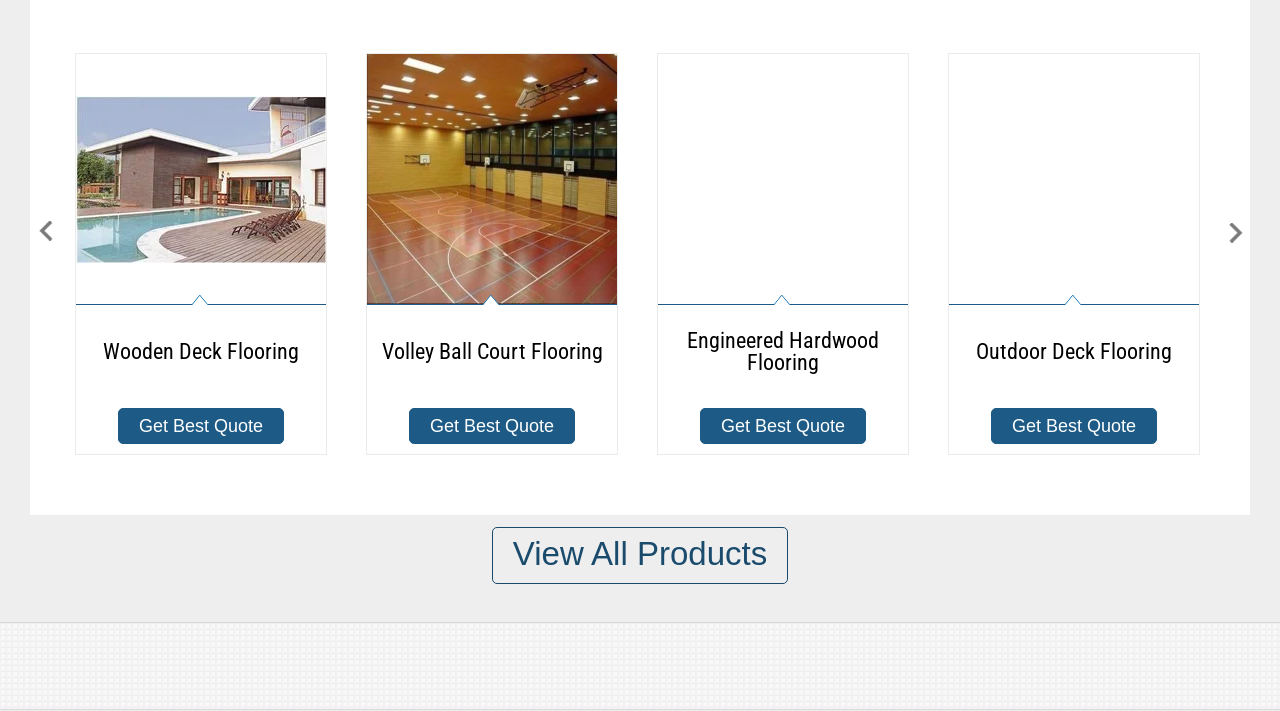How many product images are there on the webpage?
Please use the visual content to give a single word or phrase answer.

4